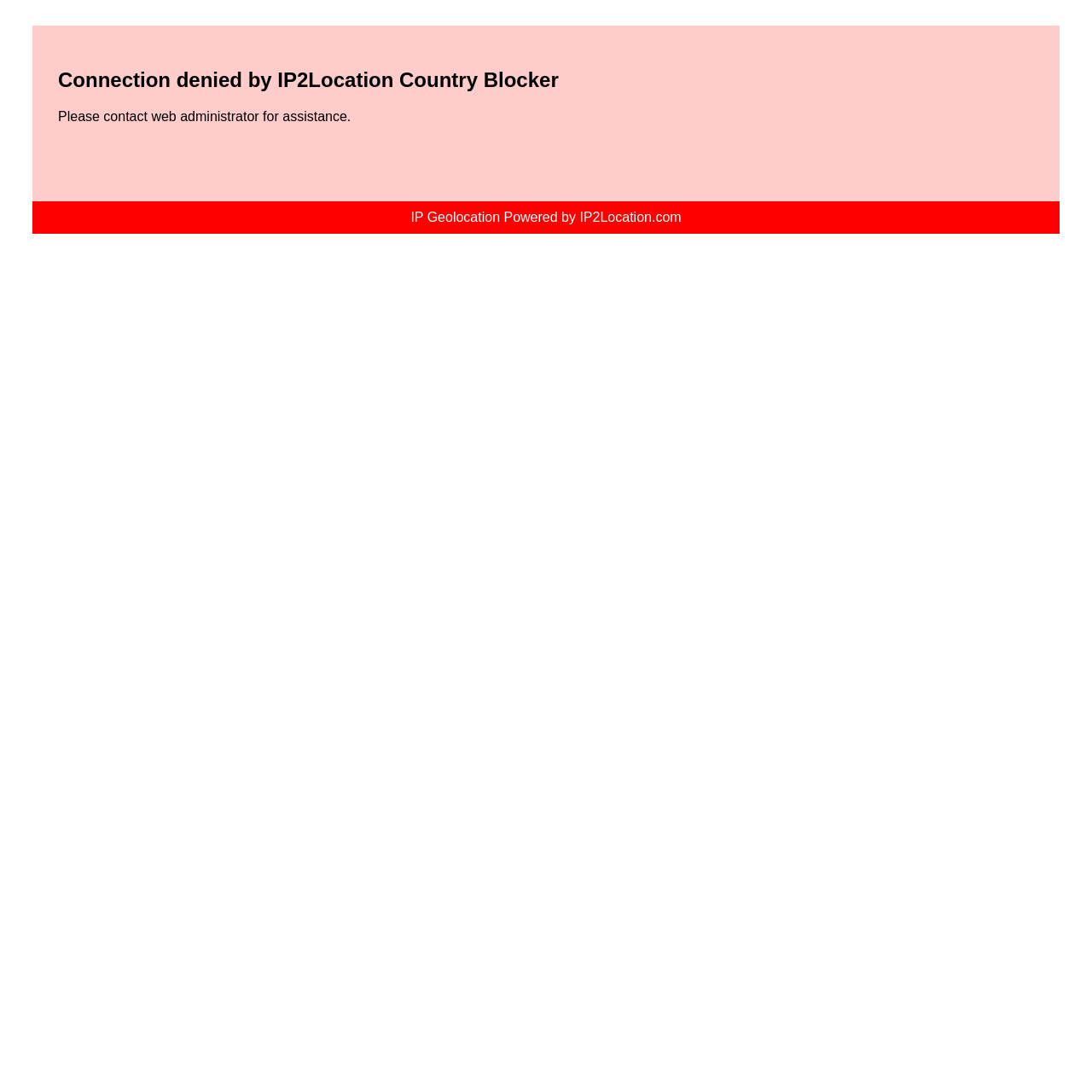Provide the bounding box coordinates, formatted as (top-left x, top-left y, bottom-right x, bottom-right y), with all values being floating point numbers between 0 and 1. Identify the bounding box of the UI element that matches the description: IP Geolocation Powered by IP2Location.com

[0.376, 0.192, 0.624, 0.205]